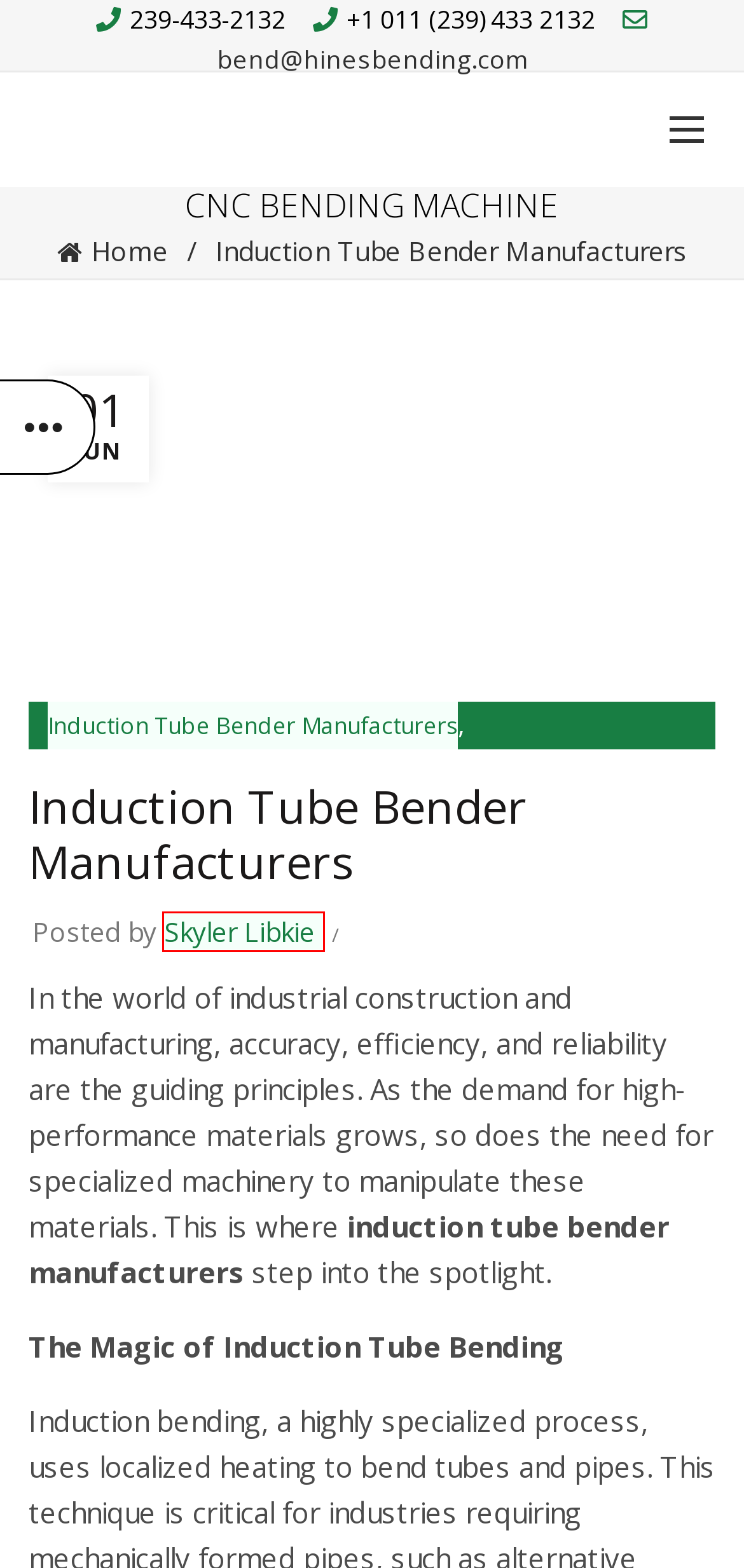You are looking at a screenshot of a webpage with a red bounding box around an element. Determine the best matching webpage description for the new webpage resulting from clicking the element in the red bounding box. Here are the descriptions:
A. Tube Pipe Benders - Hines® Bending Systems
B. Industrial Tube Bender For Sale - Hines® Bending Systems
C. Induction Tube Bender Manufacturers Archives - Hines® Bending Systems
D. Skyler Libkie, Author at Hines® Bending Systems
E. Industrial Tube Bending Machines Manufacturer - Hines® Bending Systems
F. Industrial Bending Machine Maker Archives - Hines® Bending Systems
G. Bending System Manufacturer Archives - Hines® Bending Systems
H. Vehicle Exhaust Pipe Bending Machine Archives - Hines® Bending Systems

D